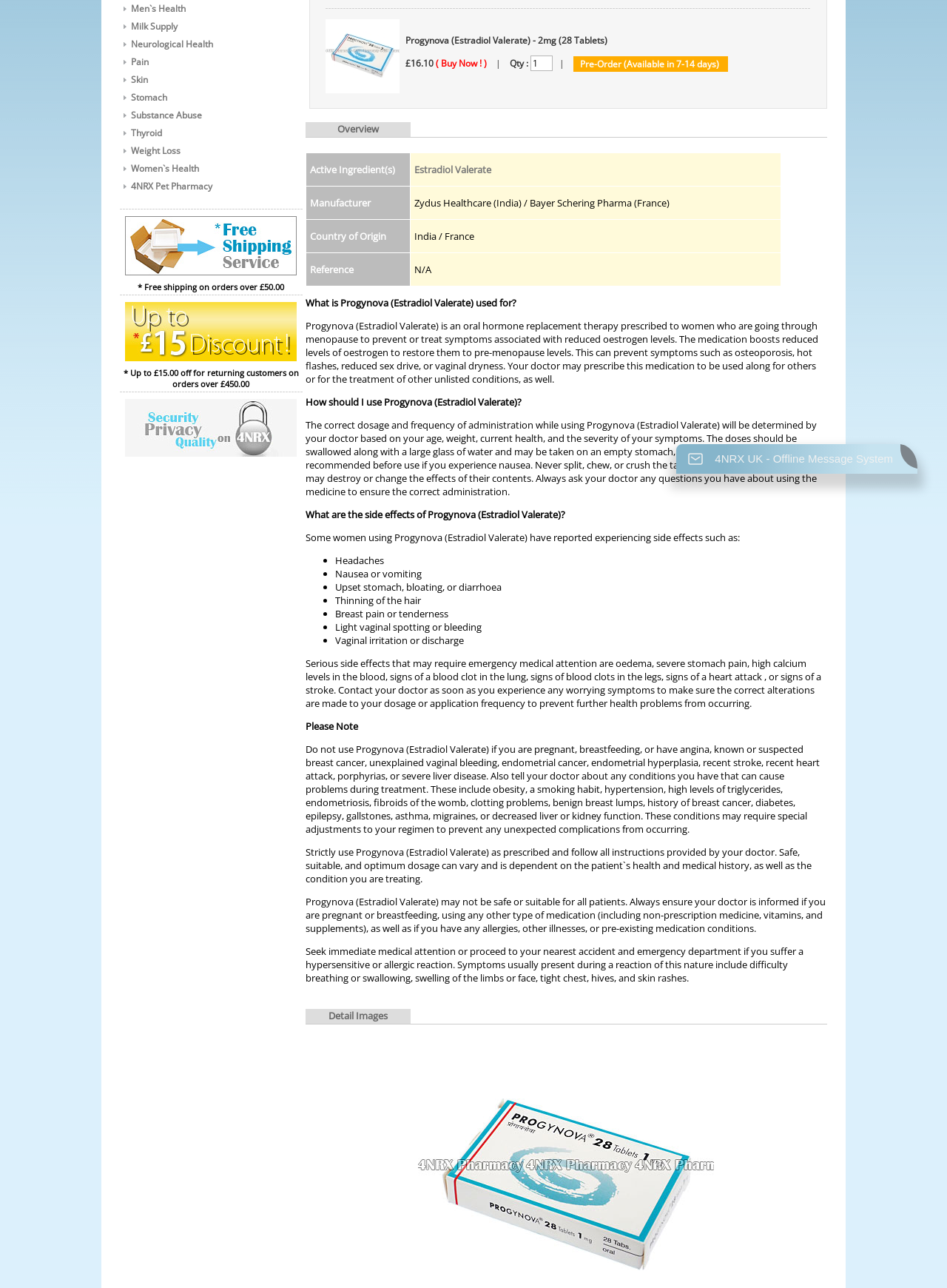Determine the bounding box coordinates for the HTML element mentioned in the following description: "4NRX Pet Pharmacy". The coordinates should be a list of four floats ranging from 0 to 1, represented as [left, top, right, bottom].

[0.138, 0.14, 0.224, 0.15]